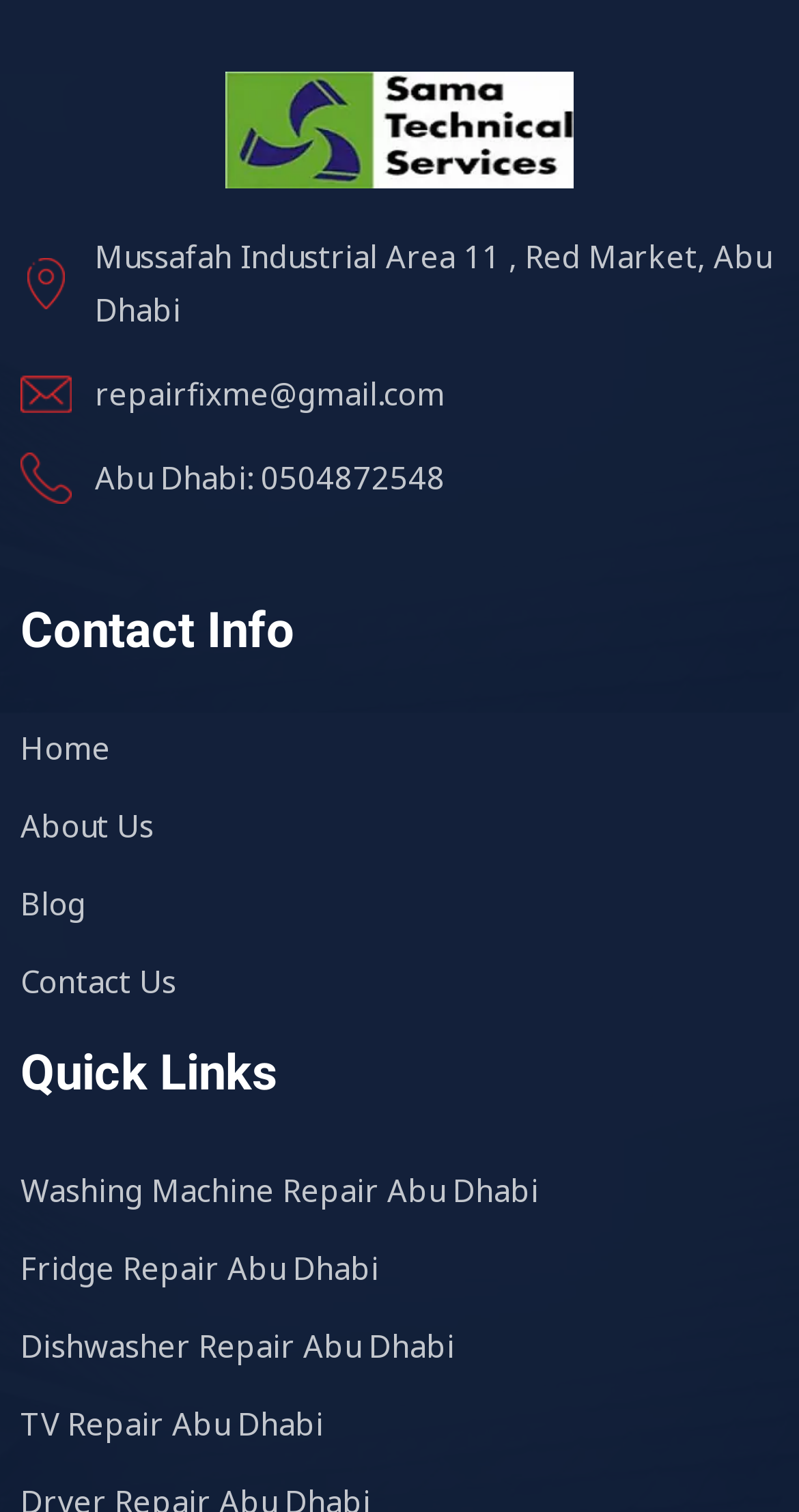What are the main sections of the webpage?
Based on the screenshot, provide your answer in one word or phrase.

Contact Info, Quick Links